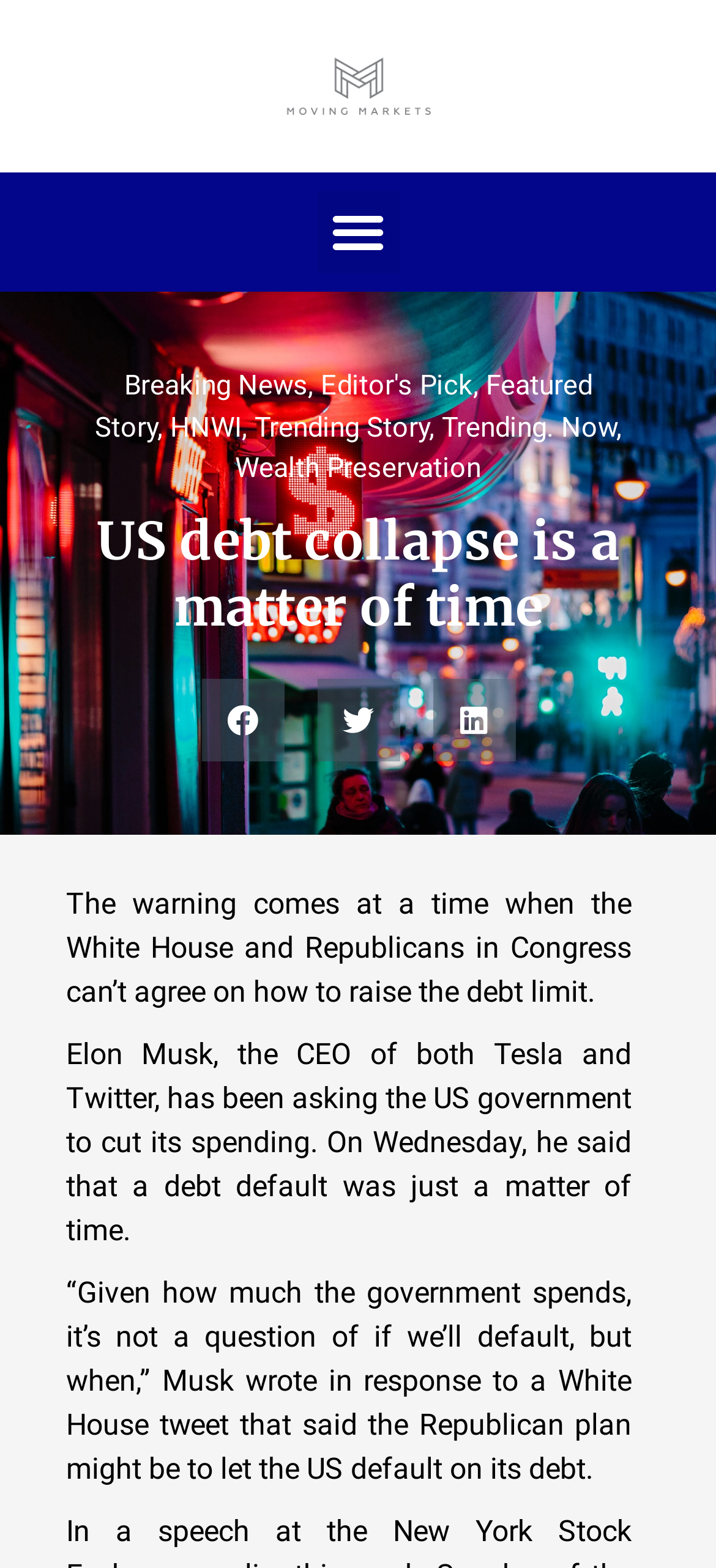Identify the bounding box coordinates of the region I need to click to complete this instruction: "click Book A Collection".

None